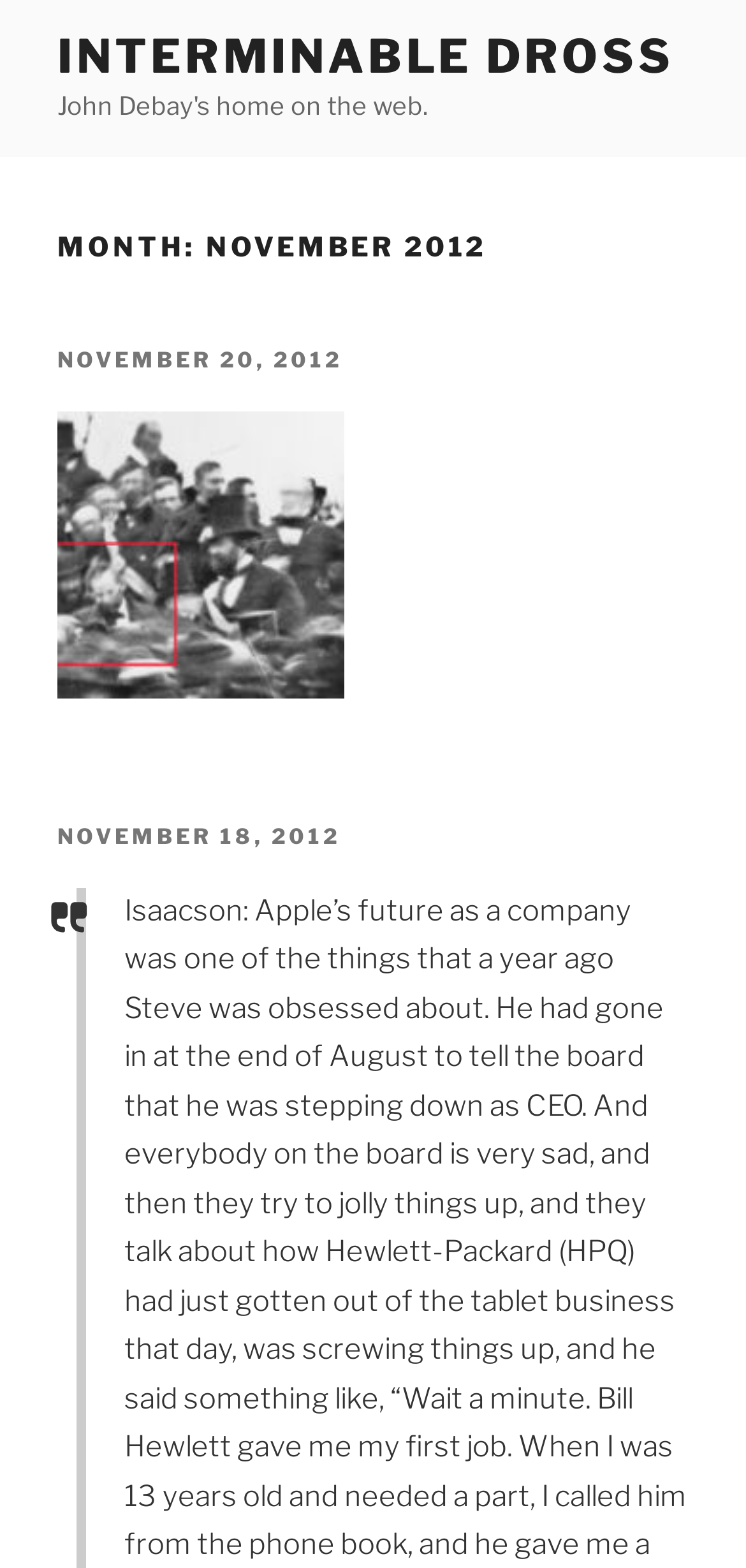How many articles are on this webpage?
Look at the screenshot and respond with one word or a short phrase.

2